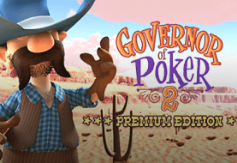Provide a thorough description of the image.

The image showcases a vibrant and engaging promotional graphic for the game "Governor of Poker 2: Premium Edition." The central character, a cartoonish cowboy with a prominent mustache and a charming grin, is depicted in a dynamic pose, reminiscent of classic Western themes. He appears to be cheerfully gesturing, inviting viewers into the exciting world of poker and adventure.

The backdrop features a picturesque desert landscape, enhancing the Western ambiance with warm, earthy tones and soft clouds floating in a blue sky. Bold and colorful lettering announces the game title, "Governor of Poker 2," prominently positioned at the top, while "Premium Edition" is tastefully integrated beneath it, emphasizing the enhanced experience offered in this version. Overall, the composition effectively captures the playful and captivating spirit of the game, enticing players to dive into its immersive poker challenges.